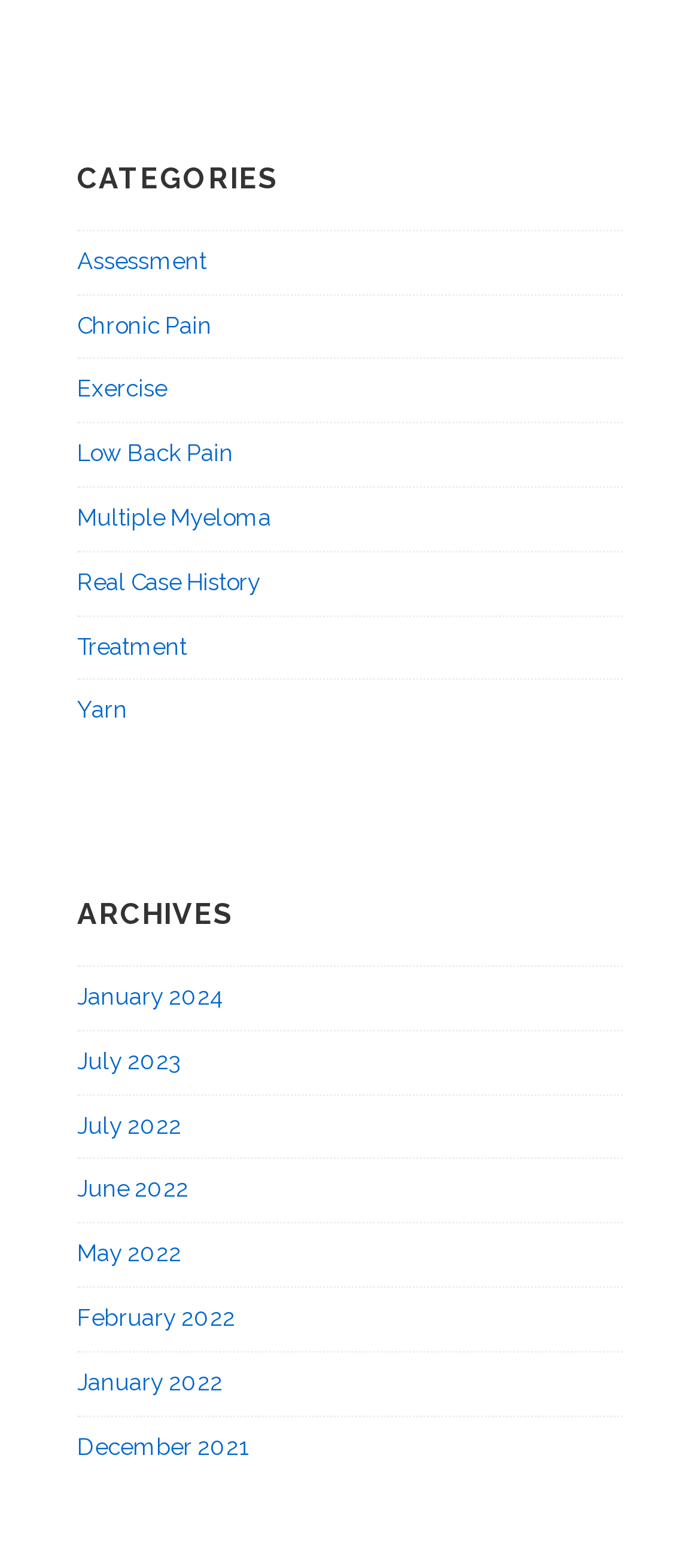Please find the bounding box coordinates of the element that needs to be clicked to perform the following instruction: "Browse archives for January 2024". The bounding box coordinates should be four float numbers between 0 and 1, represented as [left, top, right, bottom].

[0.11, 0.627, 0.321, 0.644]